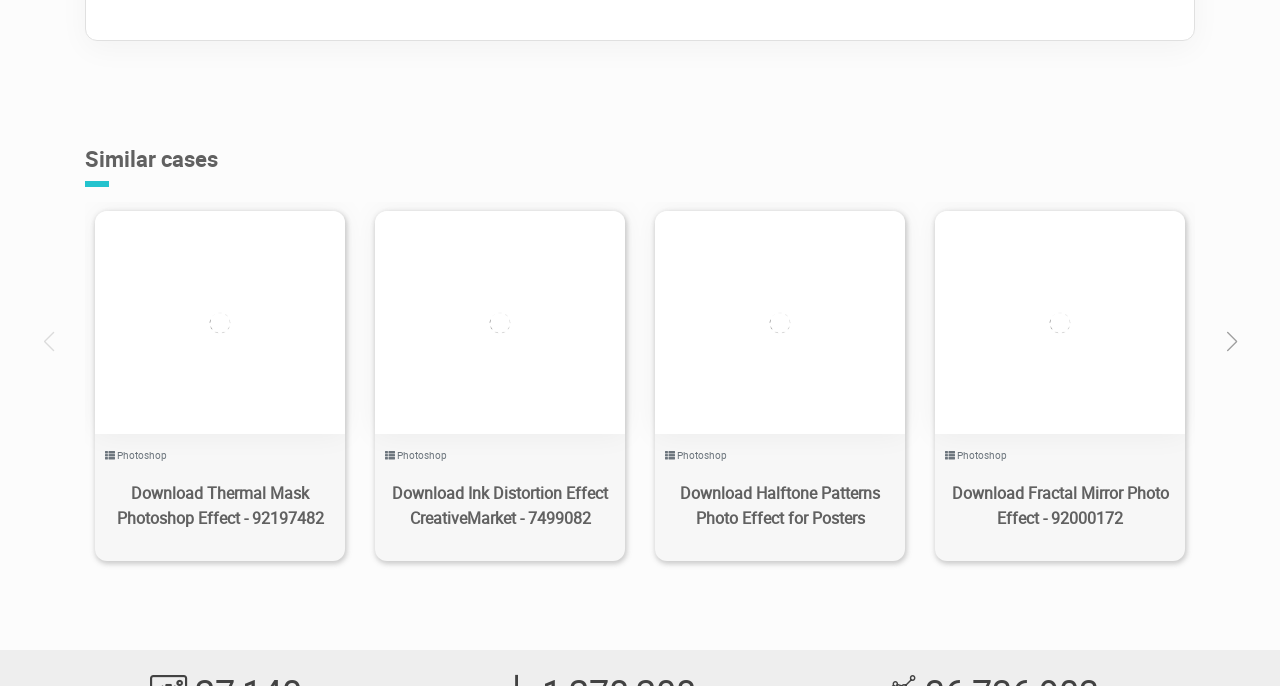Locate the bounding box coordinates of the element that needs to be clicked to carry out the instruction: "Download Ink Distortion Effect CreativeMarket". The coordinates should be given as four float numbers ranging from 0 to 1, i.e., [left, top, right, bottom].

[0.293, 0.308, 0.488, 0.633]